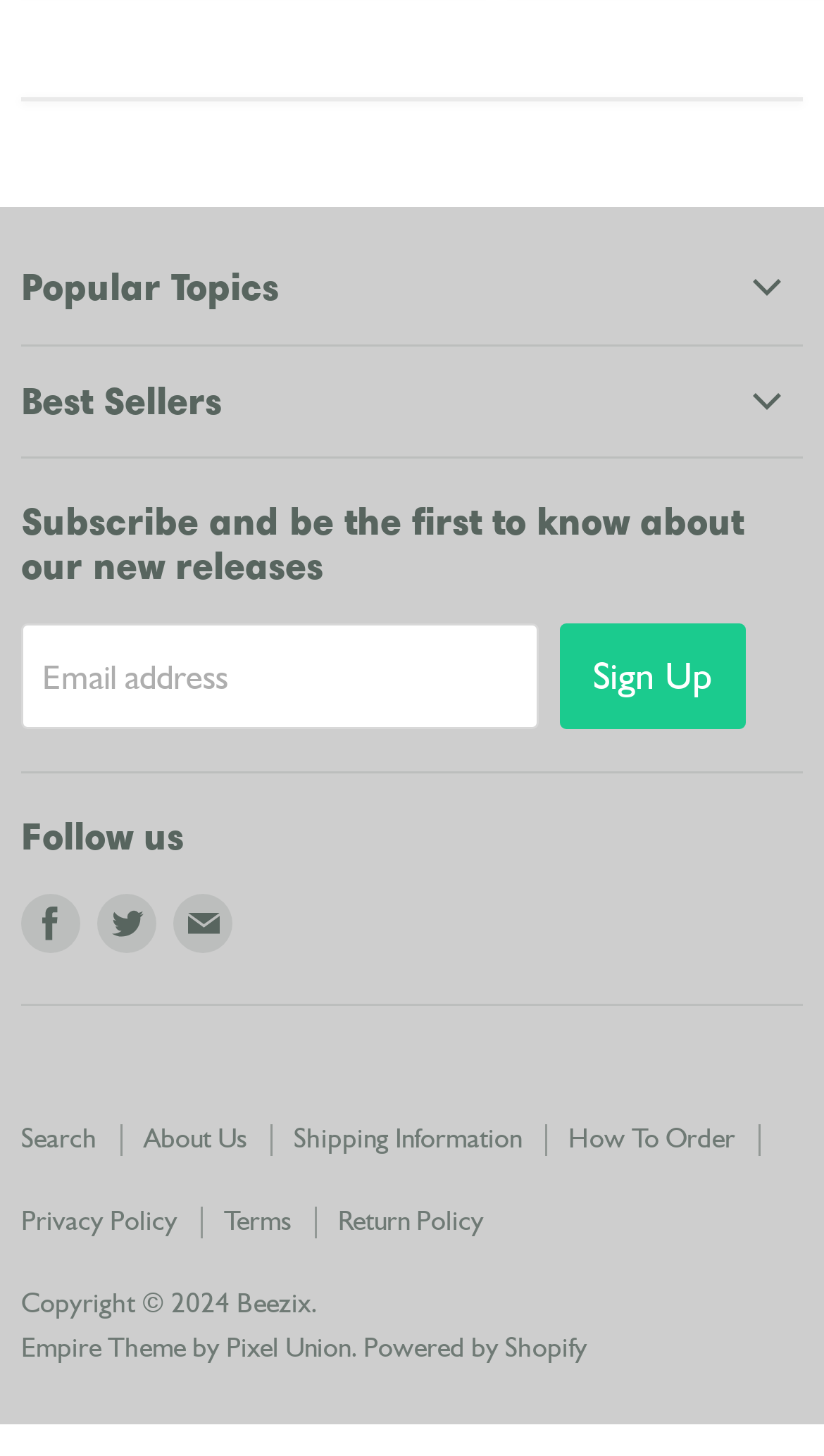Please give the bounding box coordinates of the area that should be clicked to fulfill the following instruction: "Search for something". The coordinates should be in the format of four float numbers from 0 to 1, i.e., [left, top, right, bottom].

[0.026, 0.792, 0.118, 0.814]